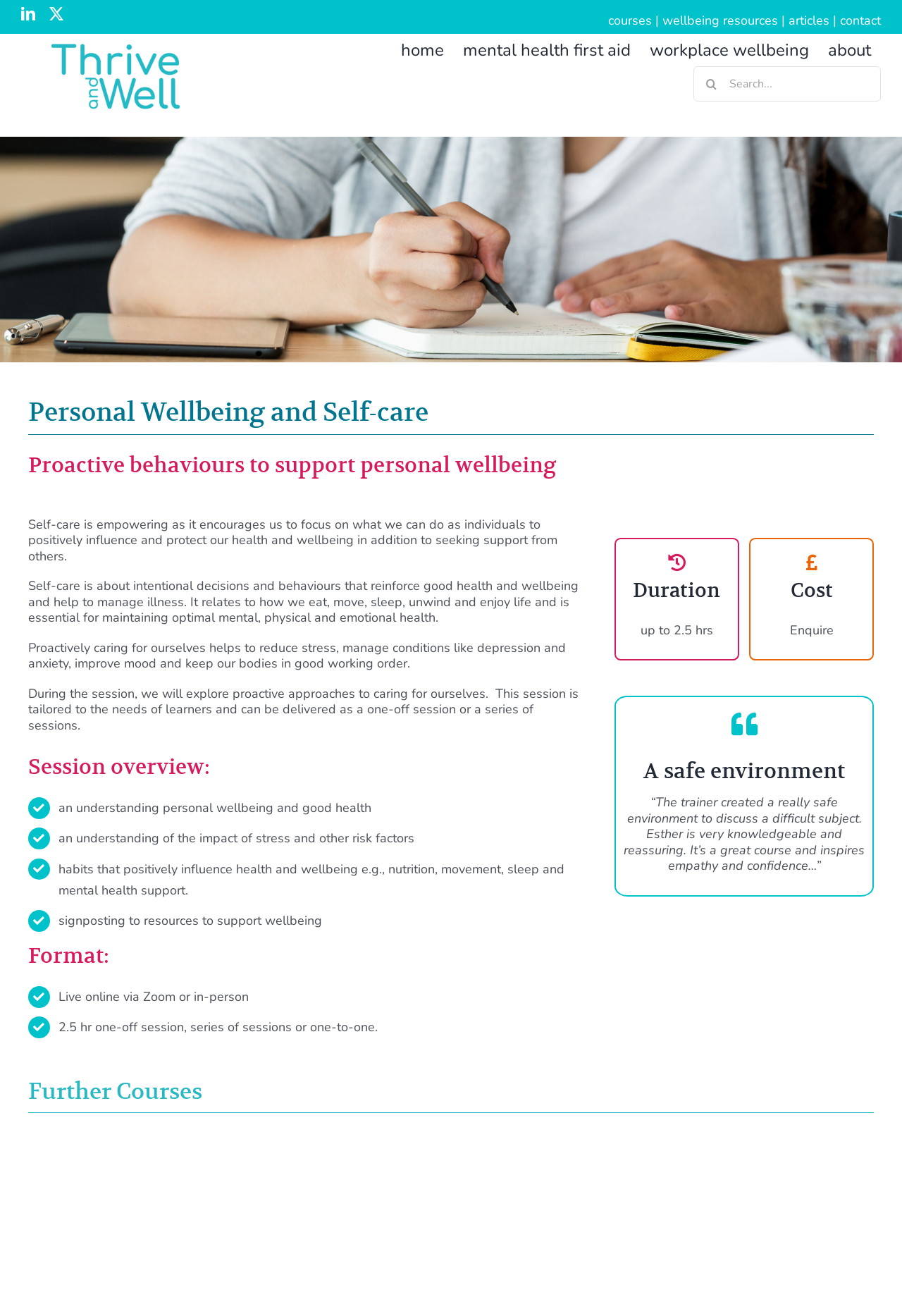Your task is to extract the text of the main heading from the webpage.

Personal Wellbeing and Self-care